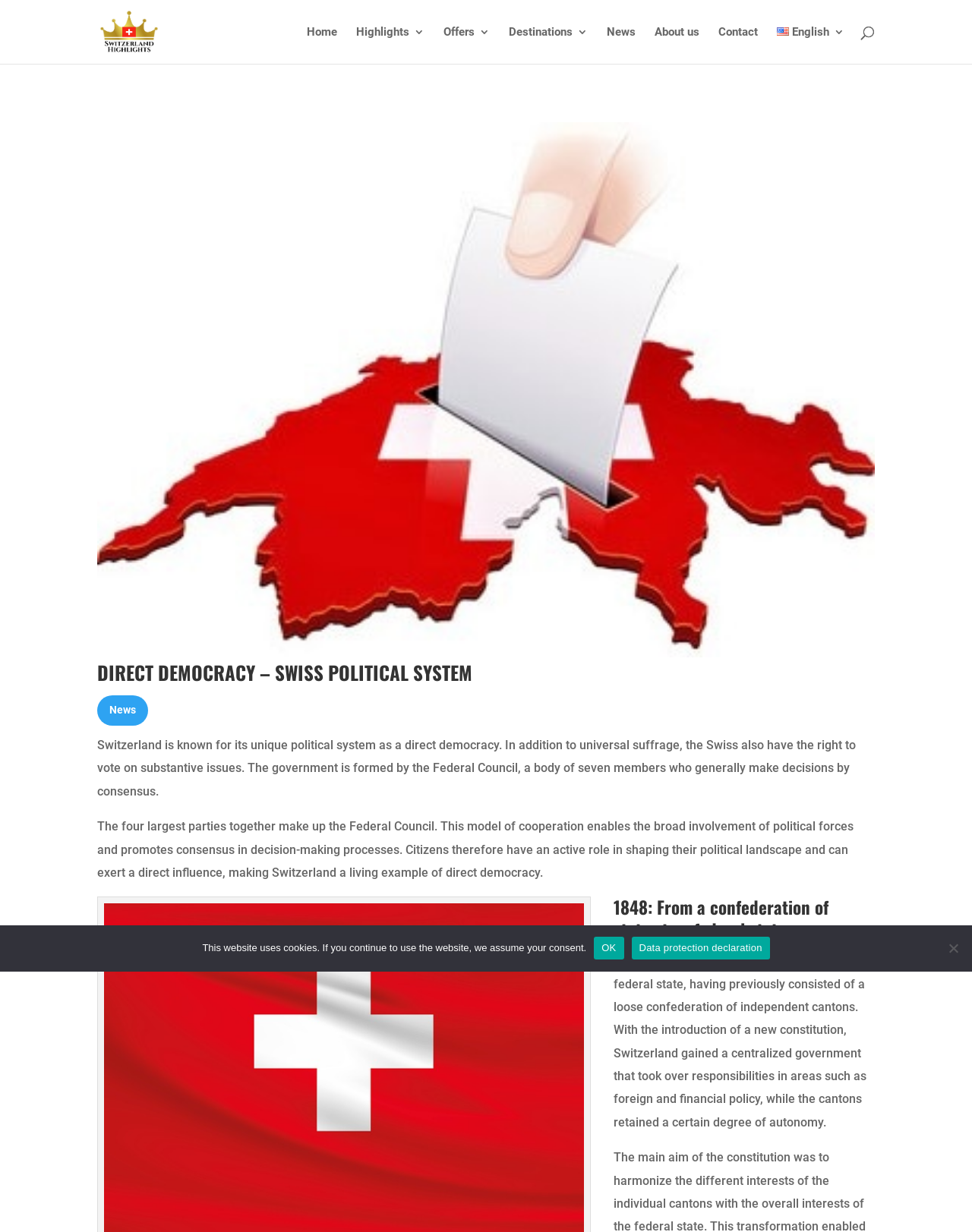What is the role of citizens in shaping their political landscape?
Please provide a full and detailed response to the question.

As stated on the webpage, citizens have an active role in shaping their political landscape and can exert a direct influence, making Switzerland a living example of direct democracy.